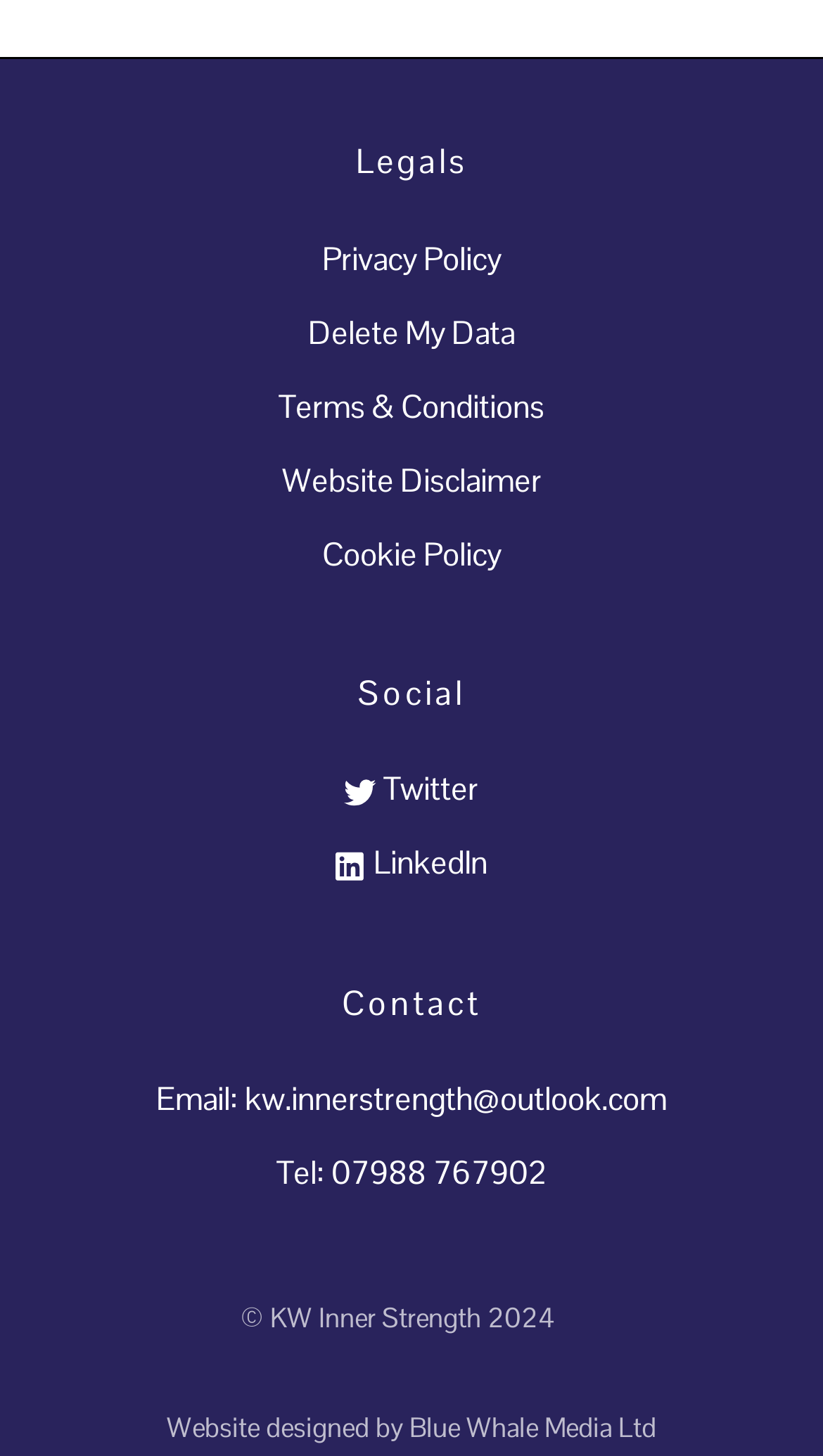Provide a brief response to the question below using one word or phrase:
What is the email address provided?

kw.innerstrength@outlook.com